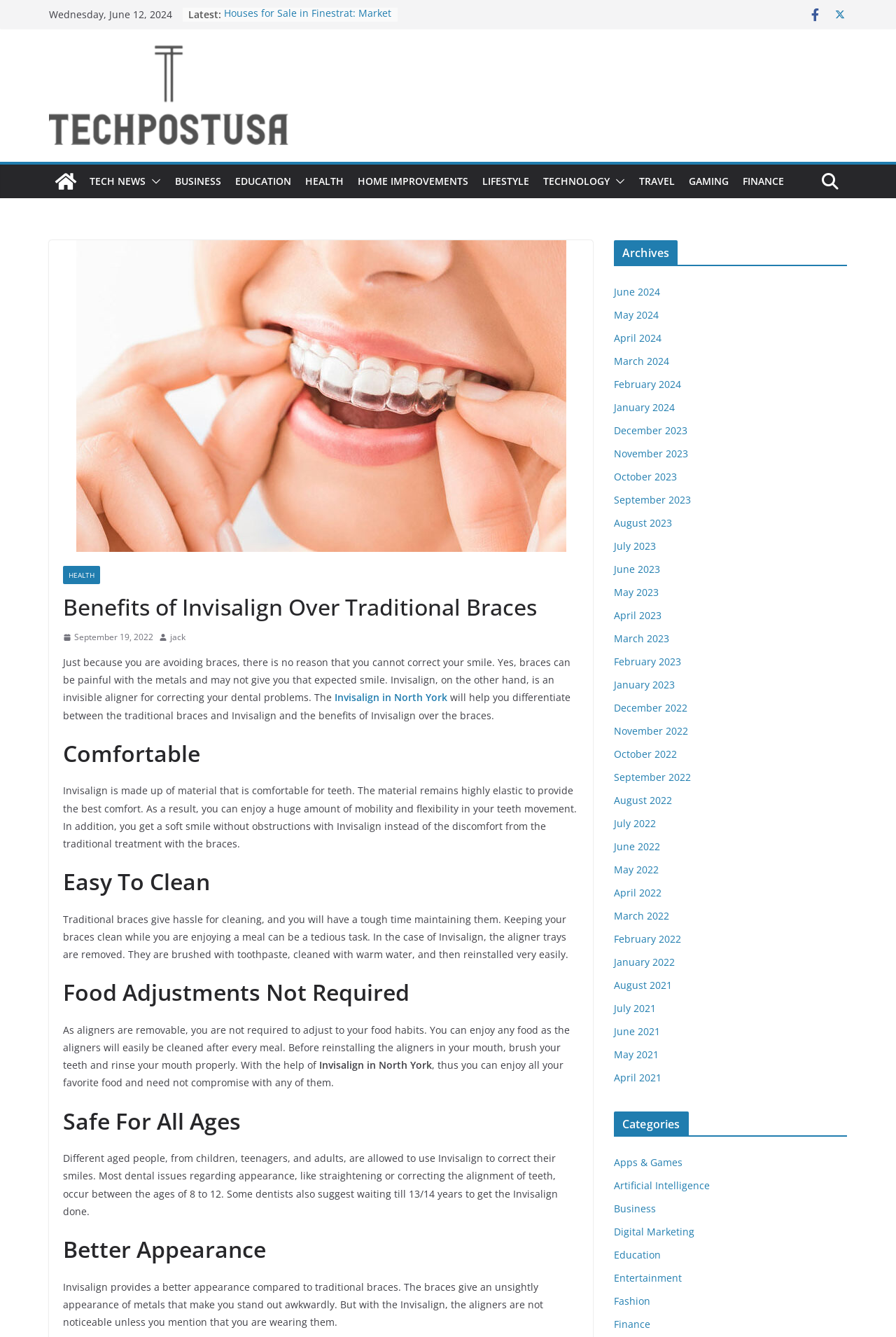Specify the bounding box coordinates of the element's area that should be clicked to execute the given instruction: "Click on the 'TECH NEWS' link". The coordinates should be four float numbers between 0 and 1, i.e., [left, top, right, bottom].

[0.1, 0.128, 0.162, 0.143]